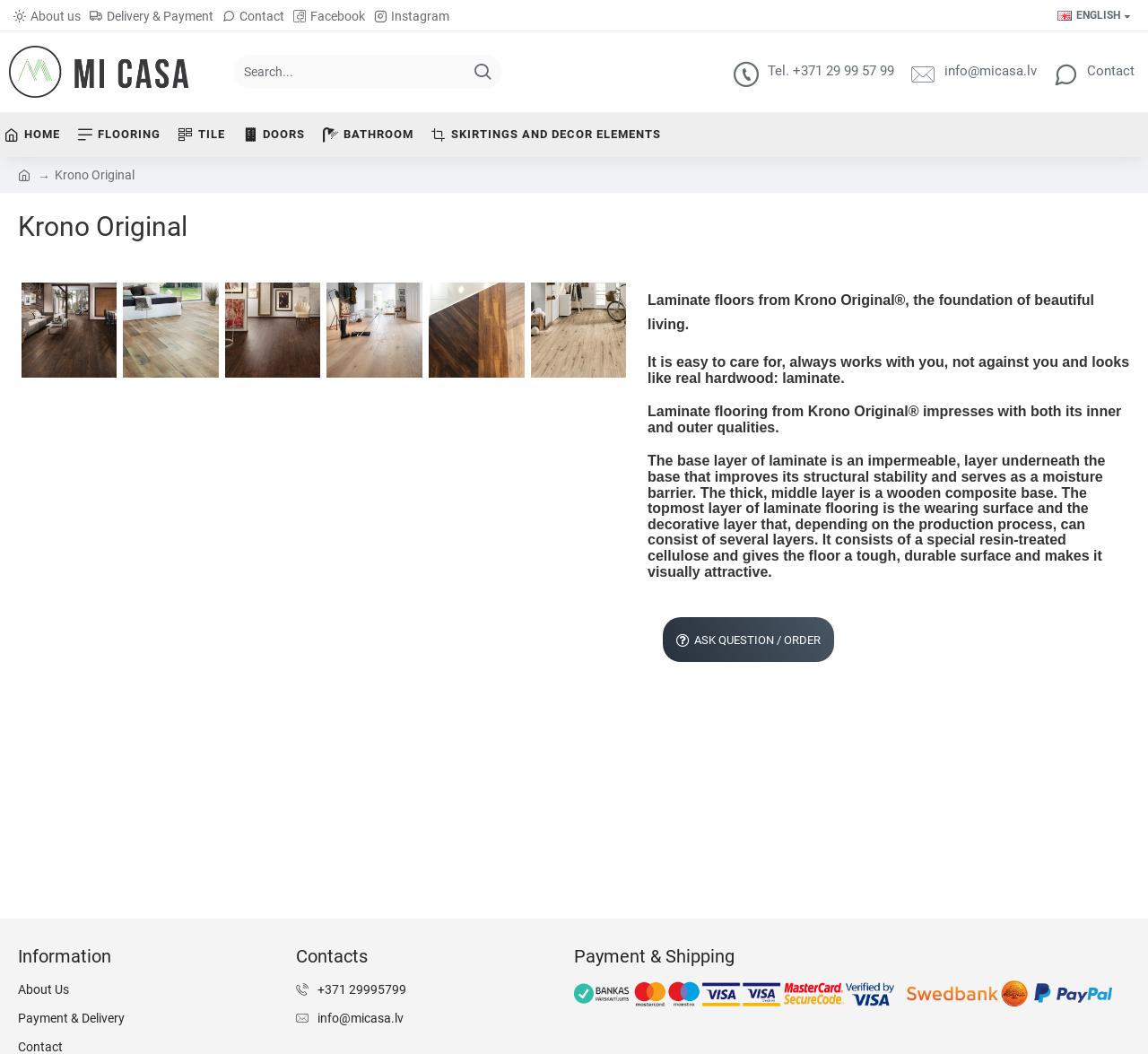Create a full and detailed caption for the entire webpage.

The webpage is about Krono Original, a company that specializes in laminate flooring. At the top left corner, there are several links to different sections of the website, including "About us", "Delivery & Payment", "Contact", and social media links to Facebook and Instagram. To the right of these links, there is a button to switch the language to English, accompanied by a small flag icon.

Below these links, there is a logo of MICASA.LV, a company that seems to be related to Krono Original. Next to the logo, there is a search bar where users can input keywords to search for specific products or information.

On the left side of the page, there is a navigation menu with links to different categories, including "HOME", "FLOORING", "TILE", "DOORS", "BATHROOM", and "SKIRTINGS AND DECOR ELEMENTS". These links are arranged vertically, with "HOME" at the top and "SKIRTINGS AND DECOR ELEMENTS" at the bottom.

In the main content area, there is a heading that reads "Krono Original" in large font, accompanied by six images that showcase different aspects of the company's products. Below the heading, there is a paragraph of text that describes the benefits and features of laminate flooring from Krono Original.

Further down the page, there is a call-to-action button that encourages users to "ASK QUESTION / ORDER". At the bottom of the page, there are three columns of links and information. The left column has links to "Information", "About Us", and "Payment & Delivery". The middle column has links to "Contacts", including a phone number and email address. The right column has links to "Payment & Shipping" and a section with a heading, but no text.

Throughout the page, there are several images and icons that add visual appeal and help to break up the text. Overall, the webpage is well-organized and easy to navigate, with clear headings and concise text that effectively communicates the benefits and features of Krono Original's products.